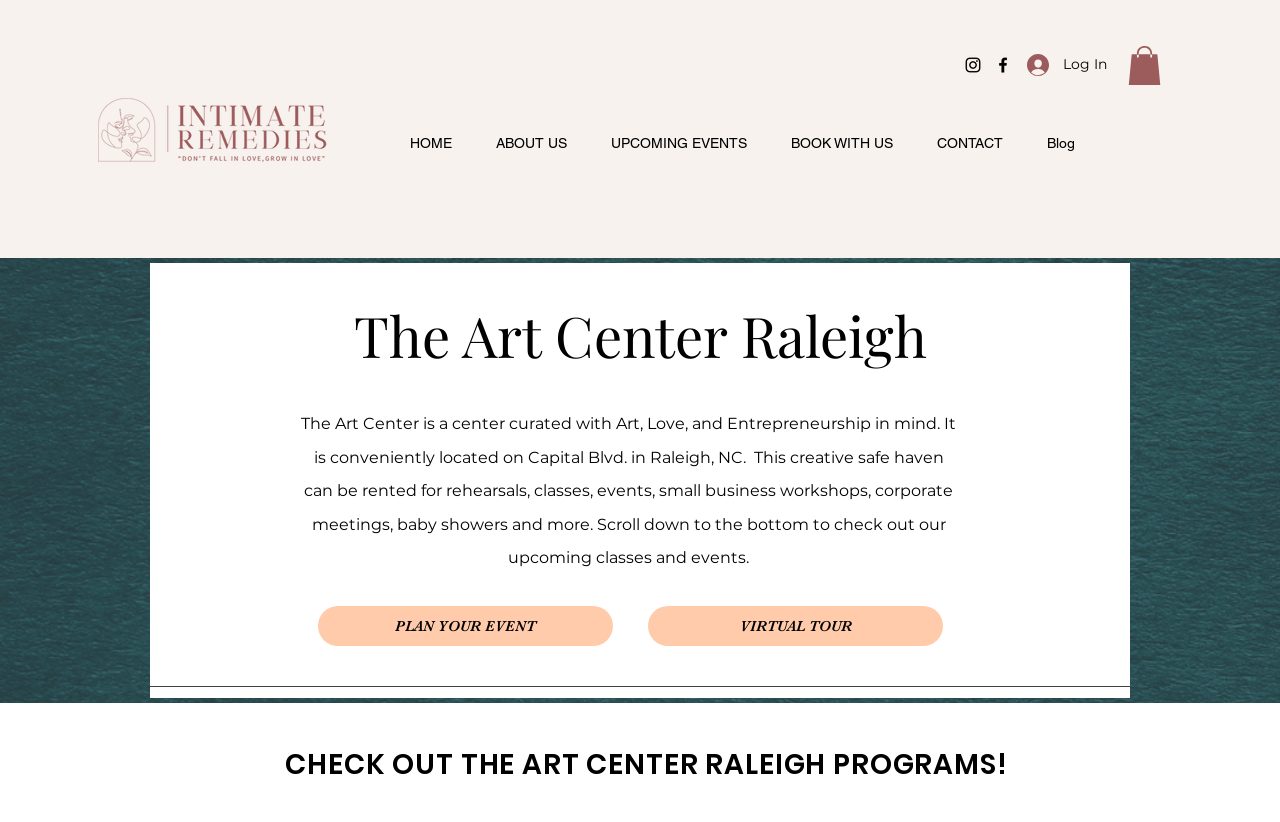Determine the bounding box coordinates of the region that needs to be clicked to achieve the task: "Plan your event".

[0.248, 0.738, 0.479, 0.786]